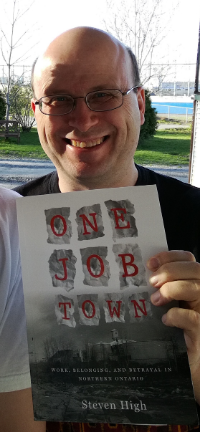What is the background of the scene?
Based on the screenshot, provide your answer in one word or phrase.

Greenery and a body of water